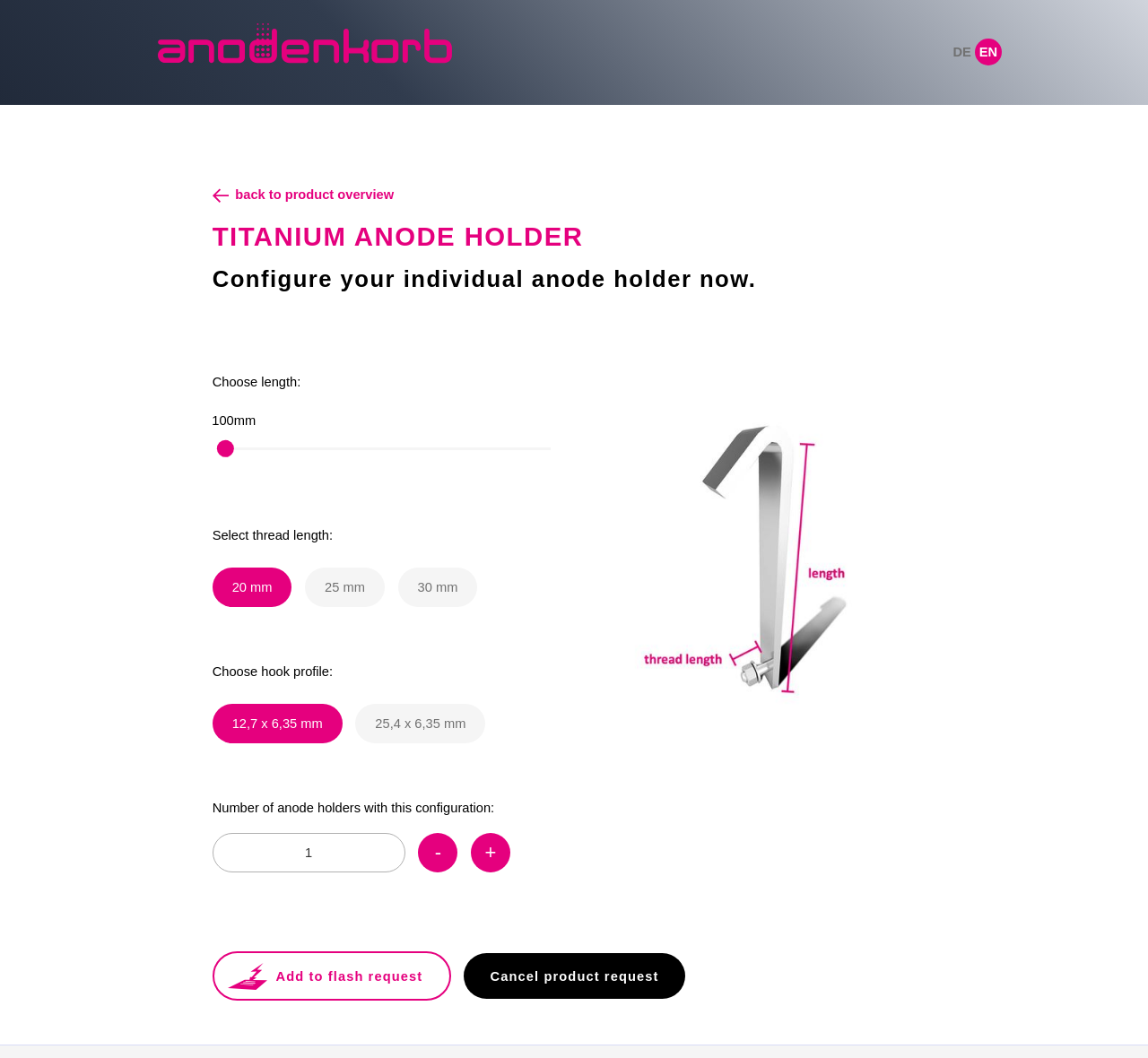Locate the bounding box of the UI element defined by this description: "parent_node: DE". The coordinates should be given as four float numbers between 0 and 1, formatted as [left, top, right, bottom].

[0.128, 0.02, 0.426, 0.08]